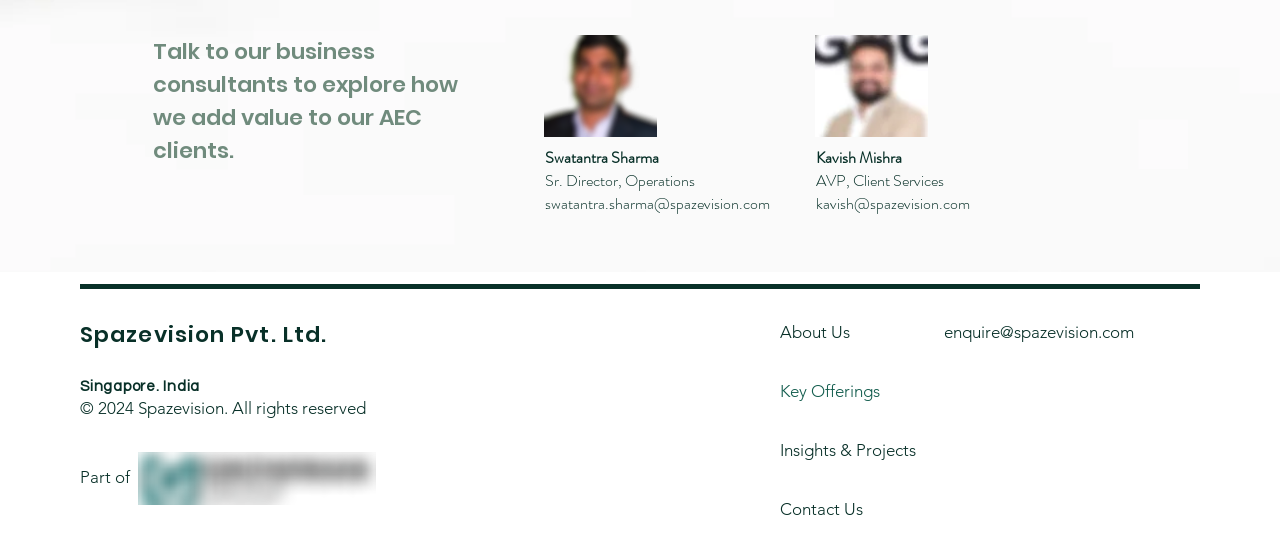Pinpoint the bounding box coordinates of the clickable area needed to execute the instruction: "Search for something". The coordinates should be specified as four float numbers between 0 and 1, i.e., [left, top, right, bottom].

None